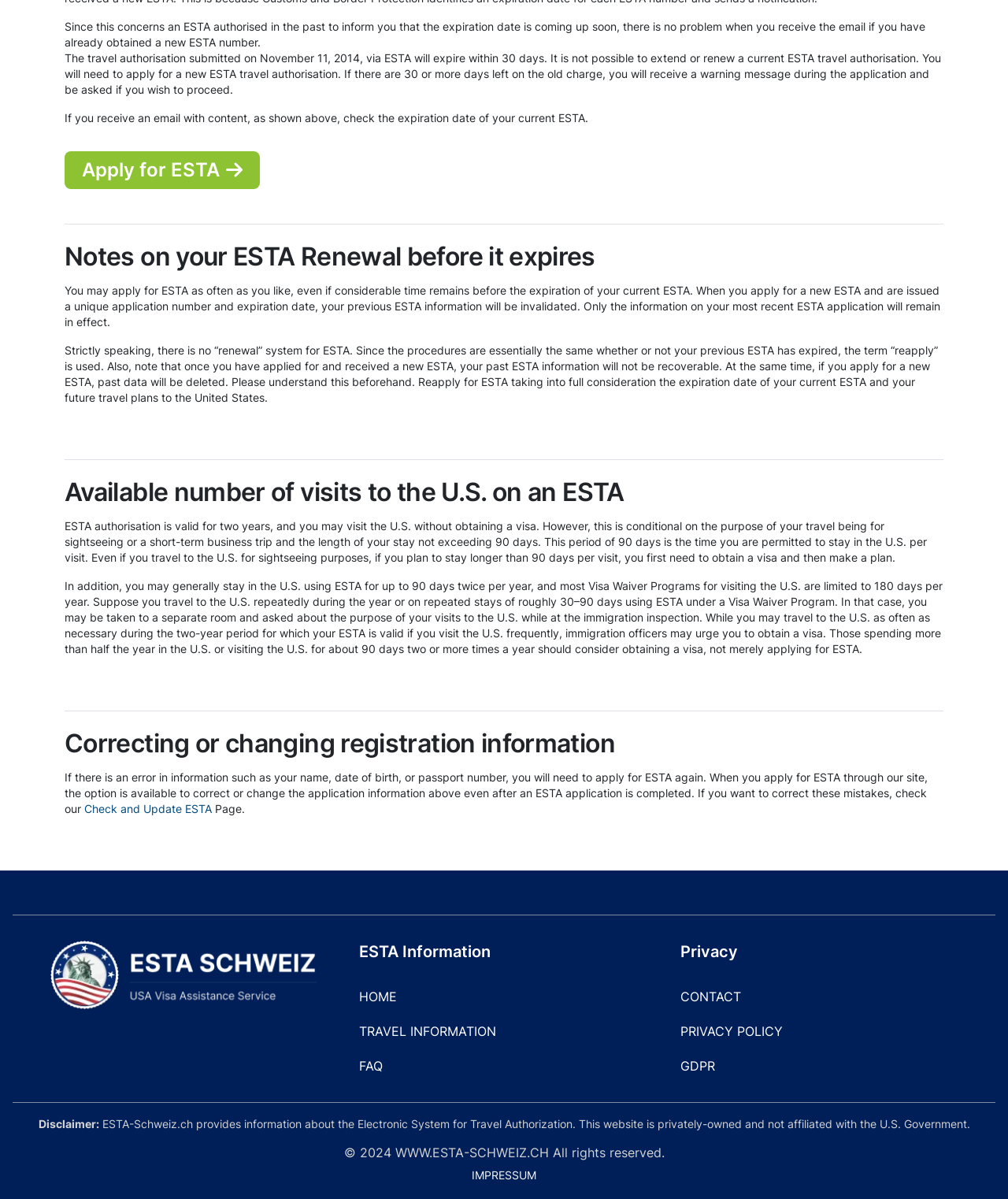Pinpoint the bounding box coordinates of the area that must be clicked to complete this instruction: "Go to ESTA Information".

[0.35, 0.782, 0.498, 0.805]